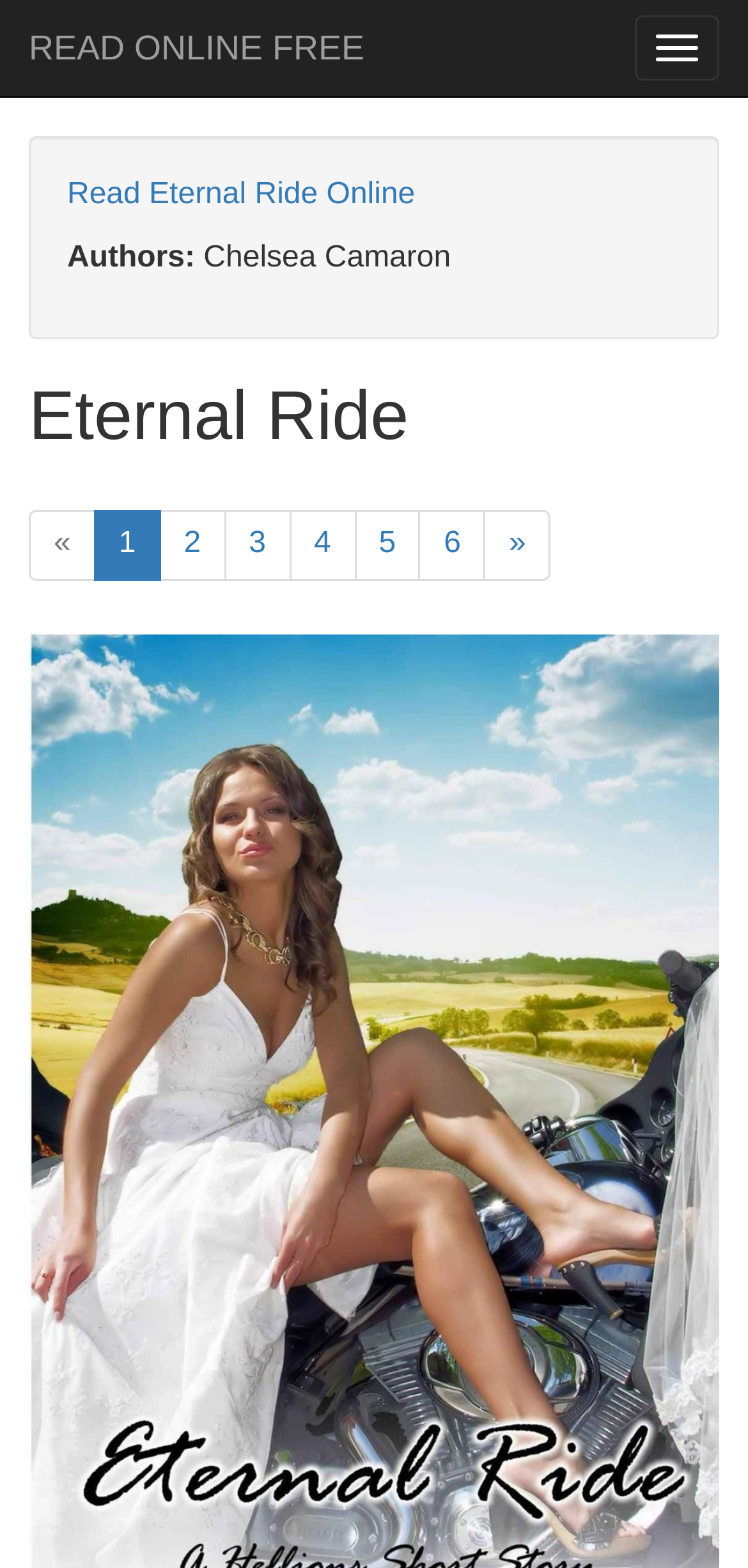Indicate the bounding box coordinates of the element that needs to be clicked to satisfy the following instruction: "Read online free". The coordinates should be four float numbers between 0 and 1, i.e., [left, top, right, bottom].

[0.0, 0.0, 0.526, 0.061]